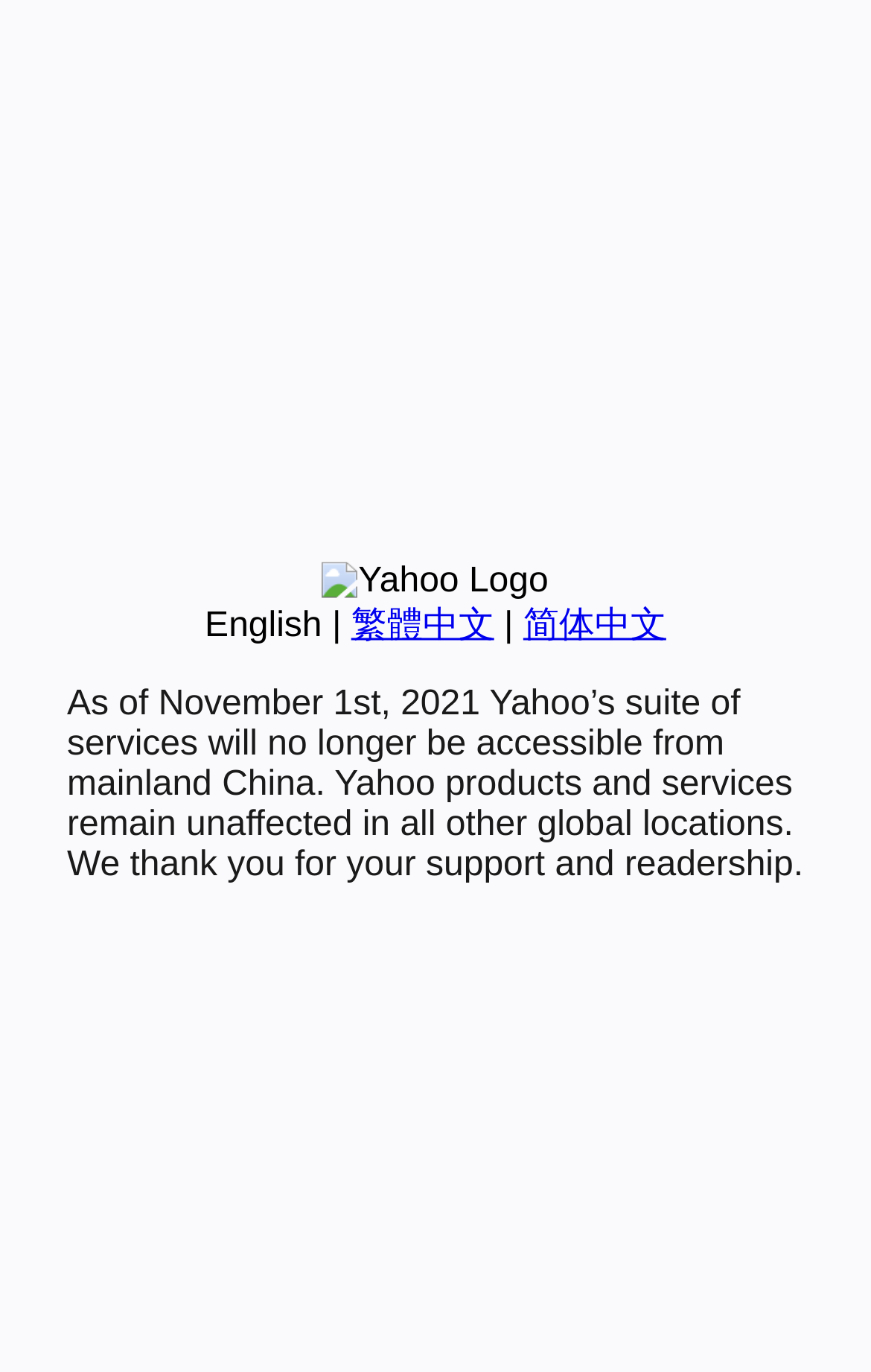Given the element description, predict the bounding box coordinates in the format (top-left x, top-left y, bottom-right x, bottom-right y), using floating point numbers between 0 and 1: English

[0.235, 0.442, 0.37, 0.47]